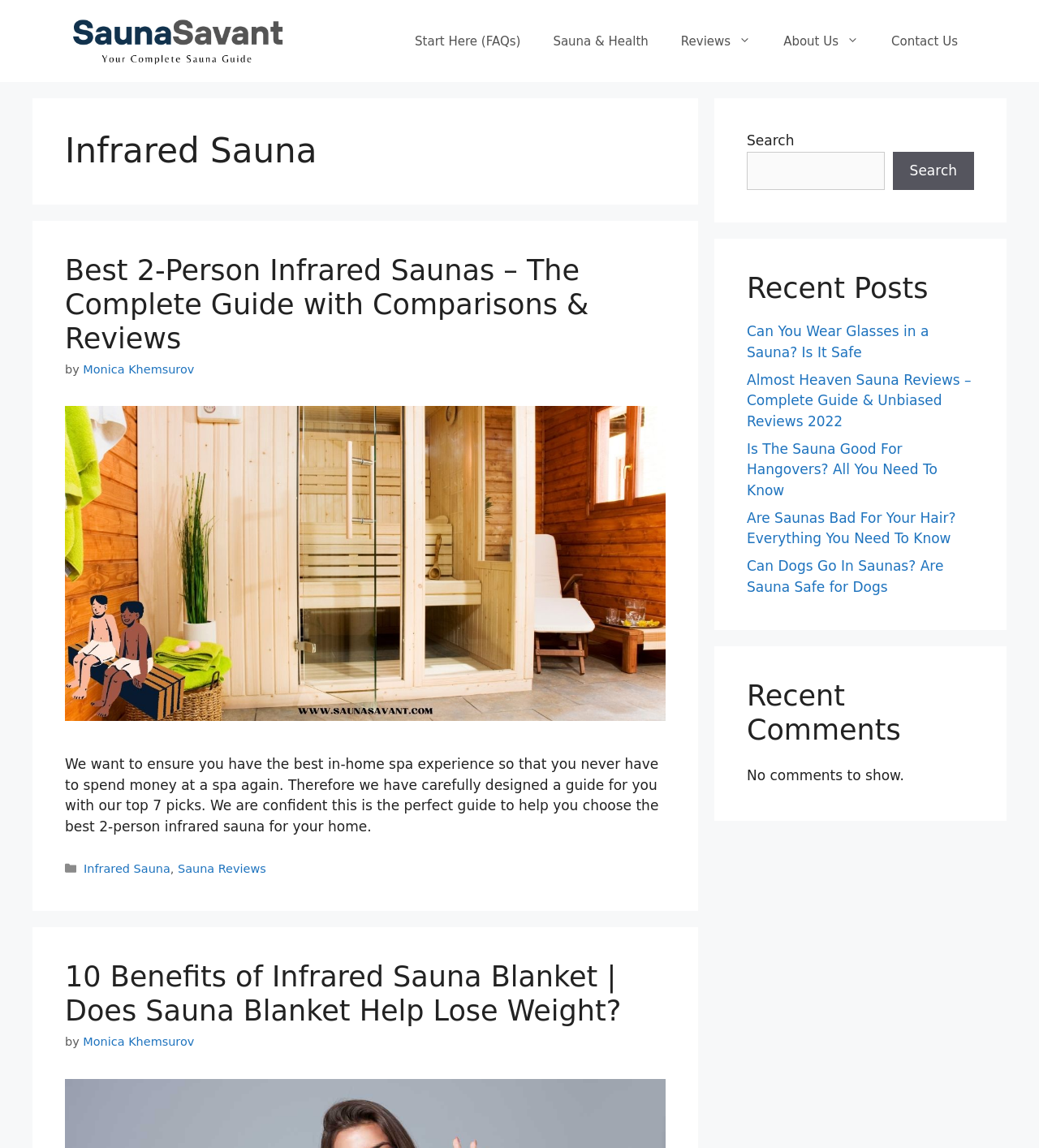Respond to the question with just a single word or phrase: 
What is the purpose of the search bar?

To search the website